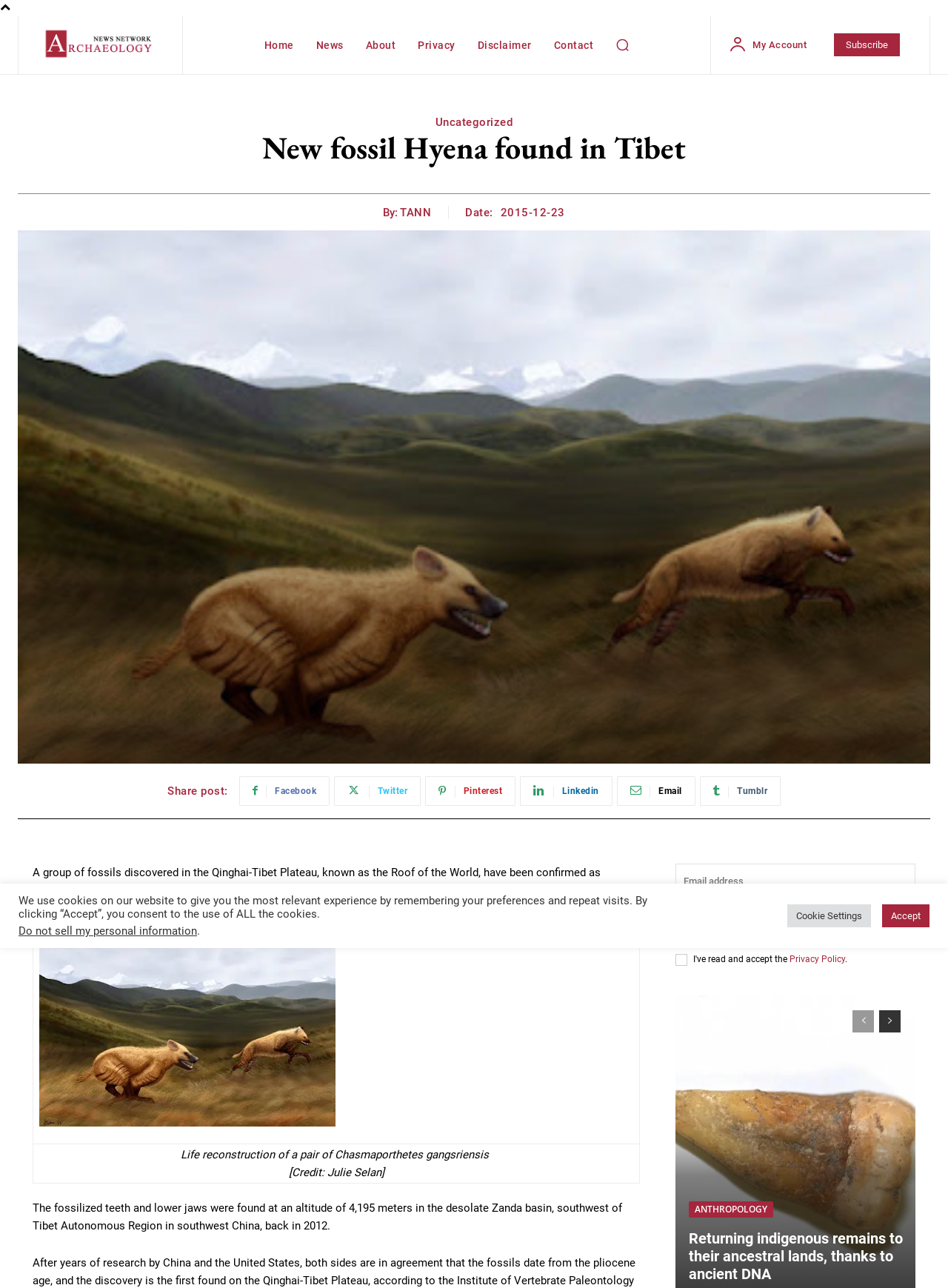Please identify the bounding box coordinates of the clickable region that I should interact with to perform the following instruction: "Read the article about returning indigenous remains". The coordinates should be expressed as four float numbers between 0 and 1, i.e., [left, top, right, bottom].

[0.727, 0.955, 0.952, 0.996]